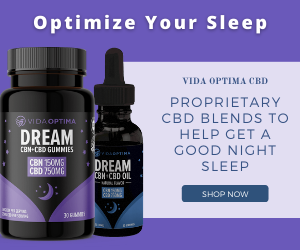What is the name of the product being promoted?
From the details in the image, provide a complete and detailed answer to the question.

The image features a dark-themed bottle of 'DREAM' CBN-CBD gummies and a dropper bottle of 'DREAM' CBN-CBD oil, indicating that the product being promoted is called 'DREAM'.